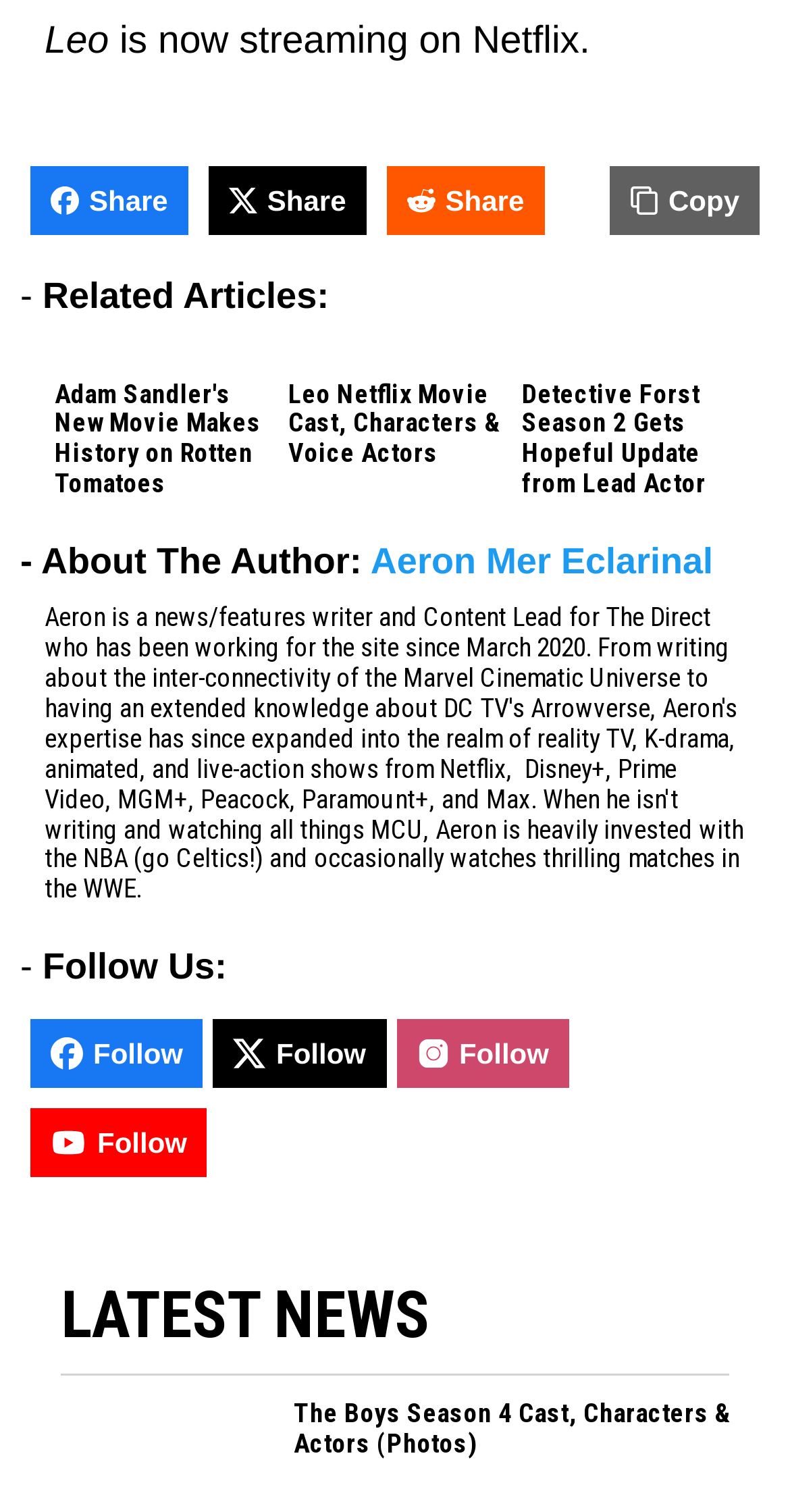How many 'Share' links are there?
From the image, provide a succinct answer in one word or a short phrase.

3